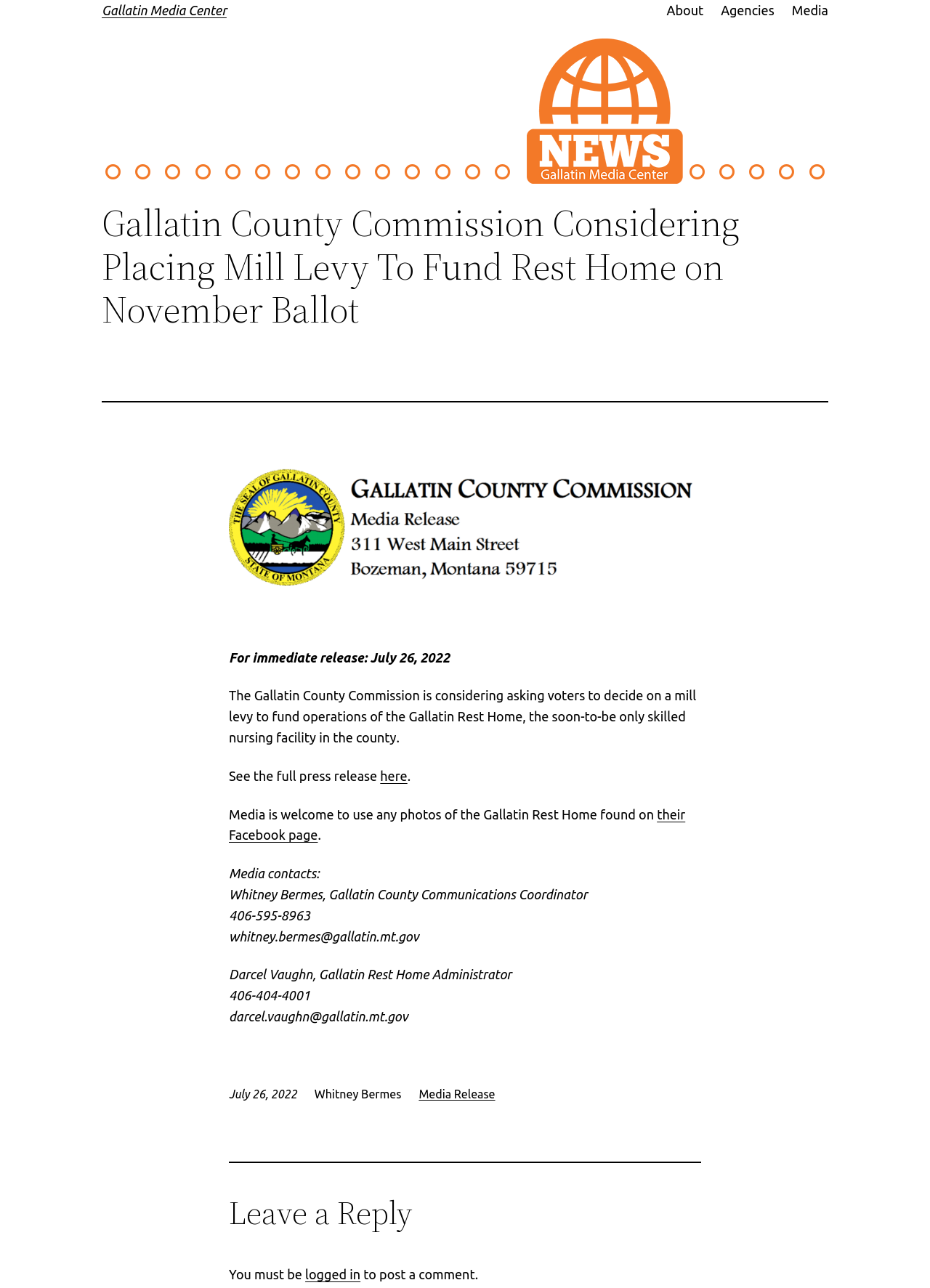Specify the bounding box coordinates of the element's region that should be clicked to achieve the following instruction: "Click on About". The bounding box coordinates consist of four float numbers between 0 and 1, in the format [left, top, right, bottom].

[0.717, 0.0, 0.756, 0.016]